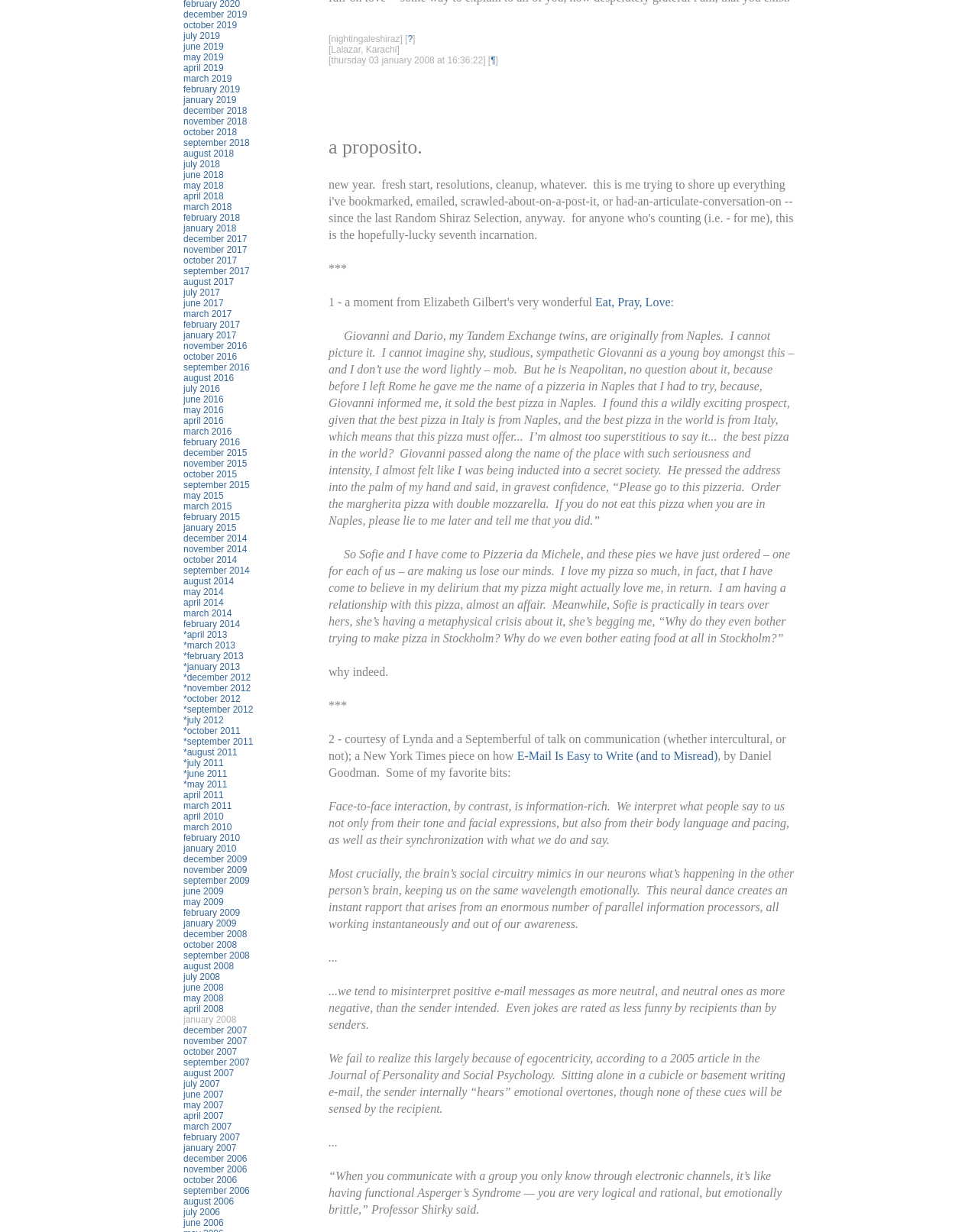Locate and provide the bounding box coordinates for the HTML element that matches this description: "Eat, Pray, Love".

[0.609, 0.24, 0.686, 0.25]